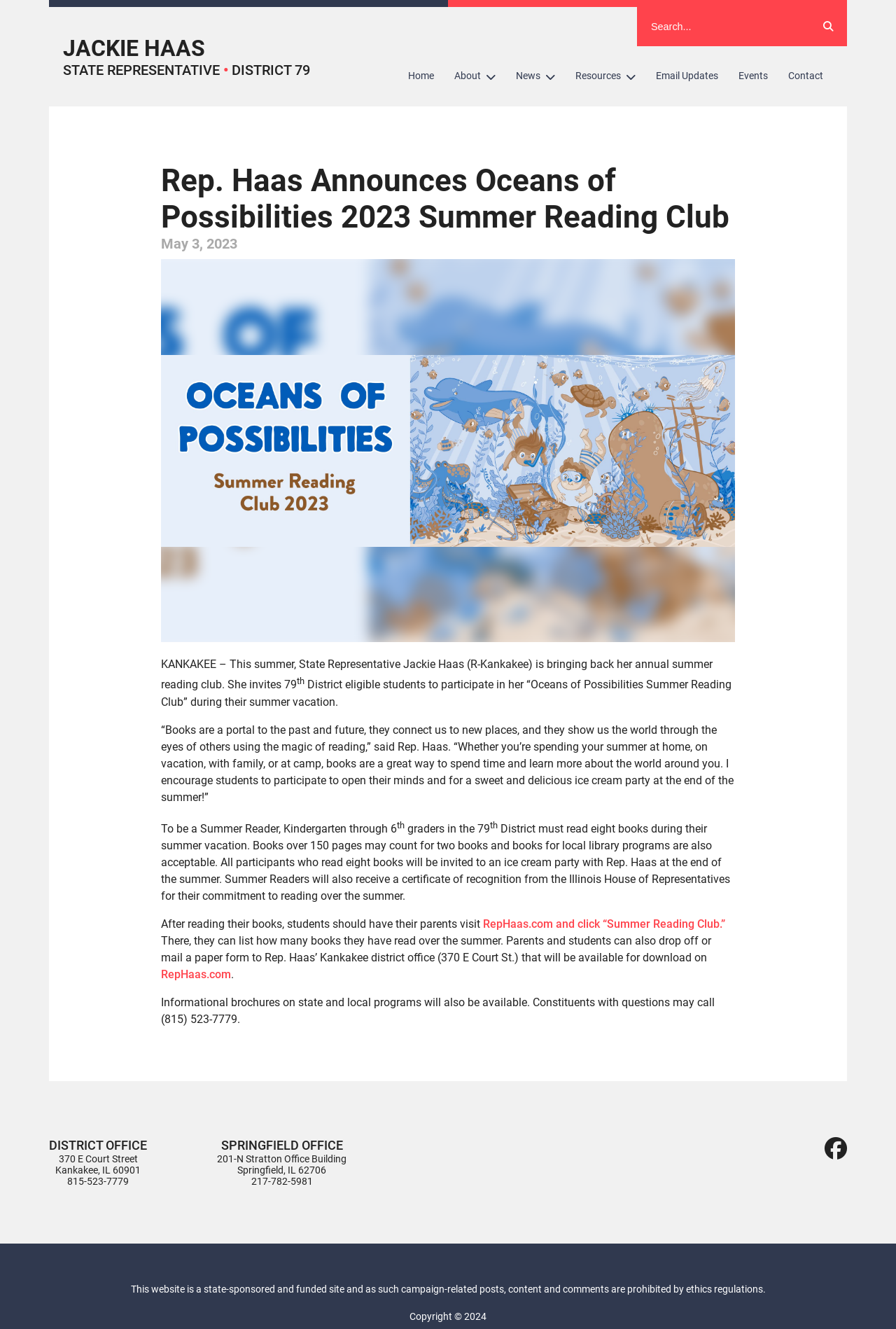Elaborate on the different components and information displayed on the webpage.

This webpage is about State Representative Jackie Haas' annual summer reading club, "Oceans of Possibilities," for students in the 79th District. At the top of the page, there is a navigation menu with links to "Home," "About," "News," "Resources," "Email Updates," "Events," and "Contact." Below the navigation menu, there is a heading that announces the summer reading club, followed by a date, "May 3, 2023." 

To the right of the heading, there is an image related to the summer reading club. Below the image, there is a paragraph of text that explains the purpose of the summer reading club and invites eligible students to participate. The text is divided into several sections, with quotes from Rep. Haas and details about the program, including the requirements for participation and the rewards for completing the program.

On the left side of the page, there is a section with contact information for Rep. Haas' district office and Springfield office. At the bottom of the page, there are two notices: one about the website being state-sponsored and funded, and another about copyright information. There is also a search bar at the top right corner of the page, accompanied by a magnifying glass icon.